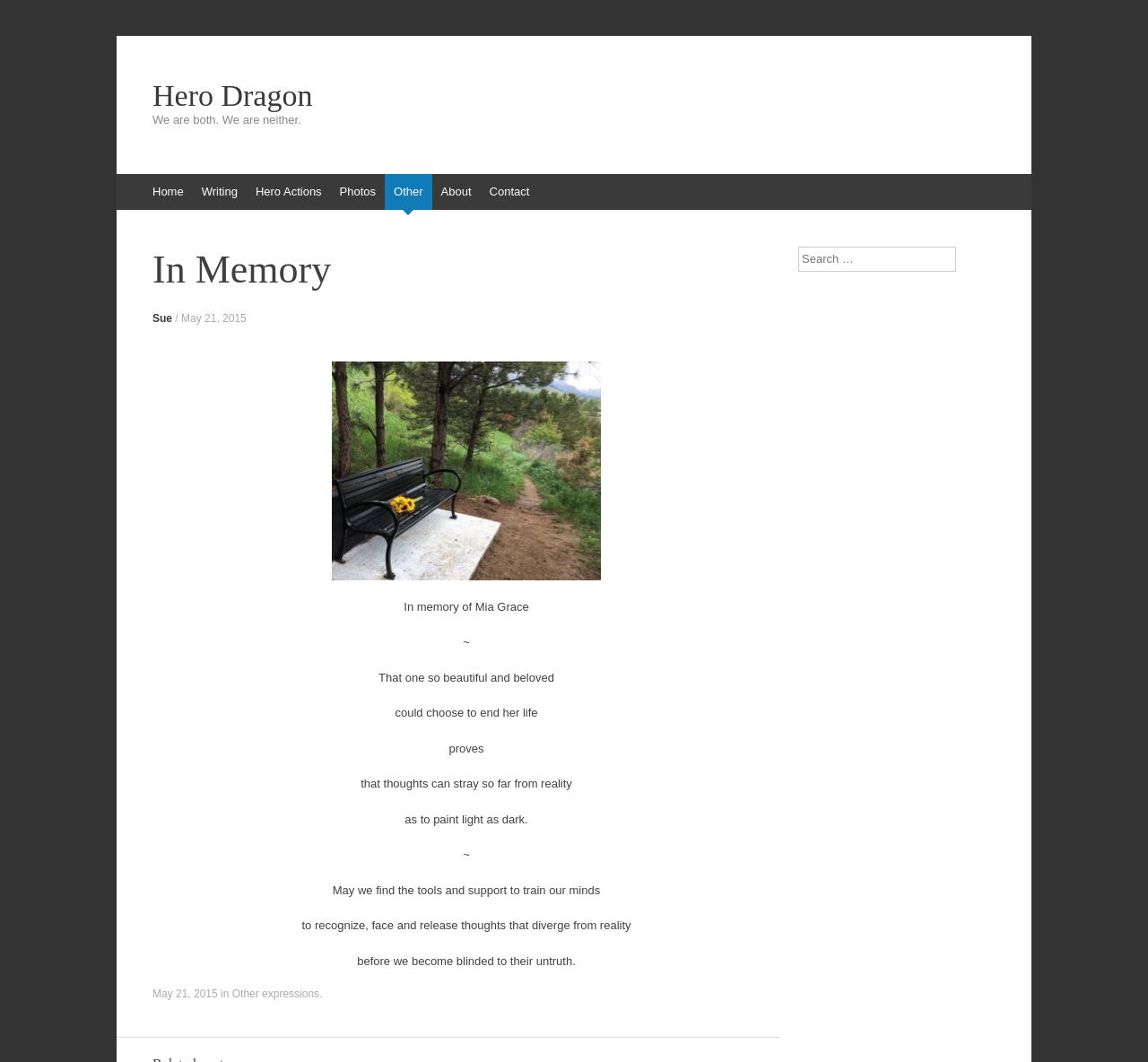Locate the bounding box coordinates of the element that should be clicked to execute the following instruction: "Go to Home".

[0.125, 0.164, 0.168, 0.198]